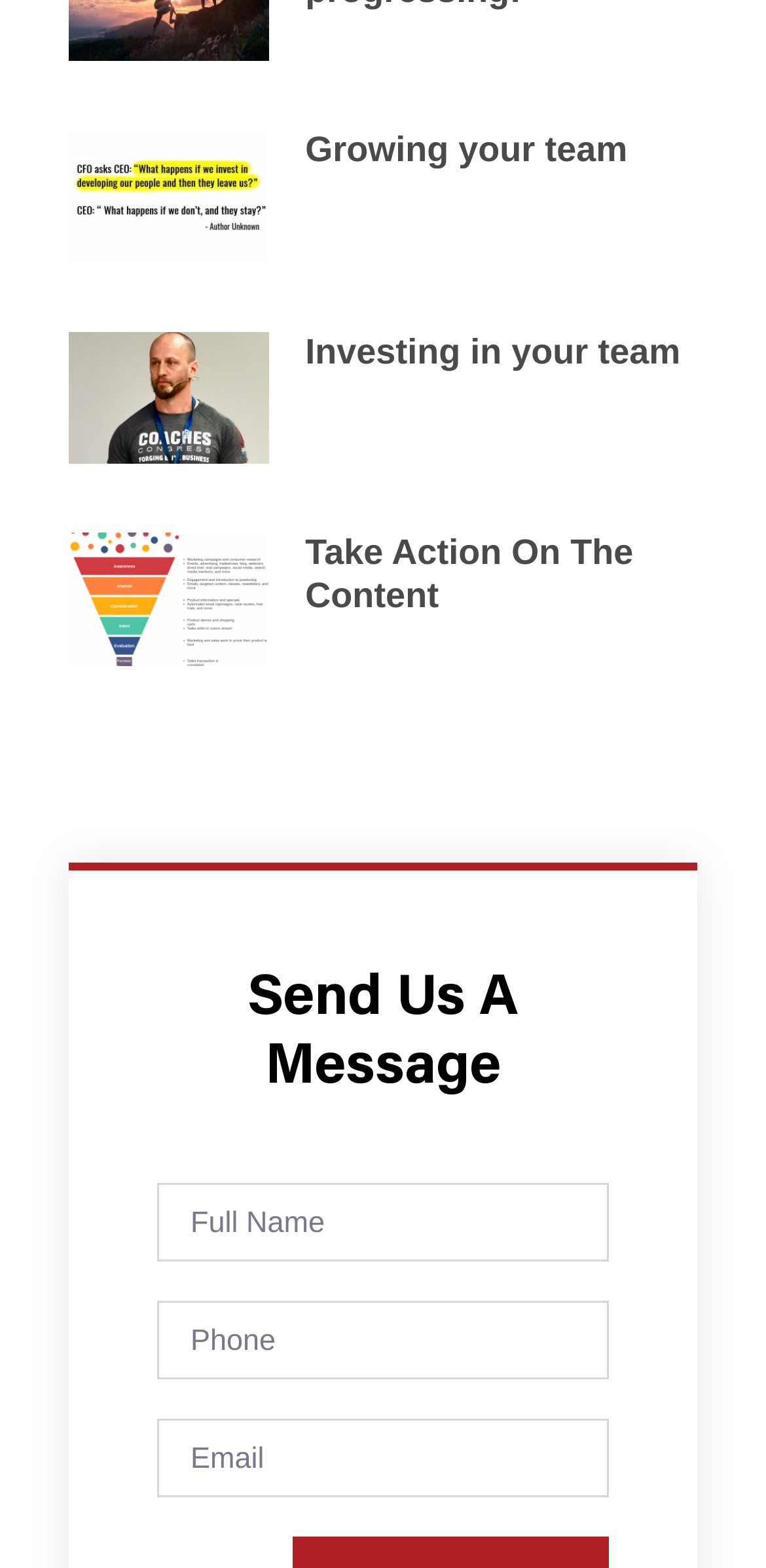How many textboxes are present on the webpage? Please answer the question using a single word or phrase based on the image.

3